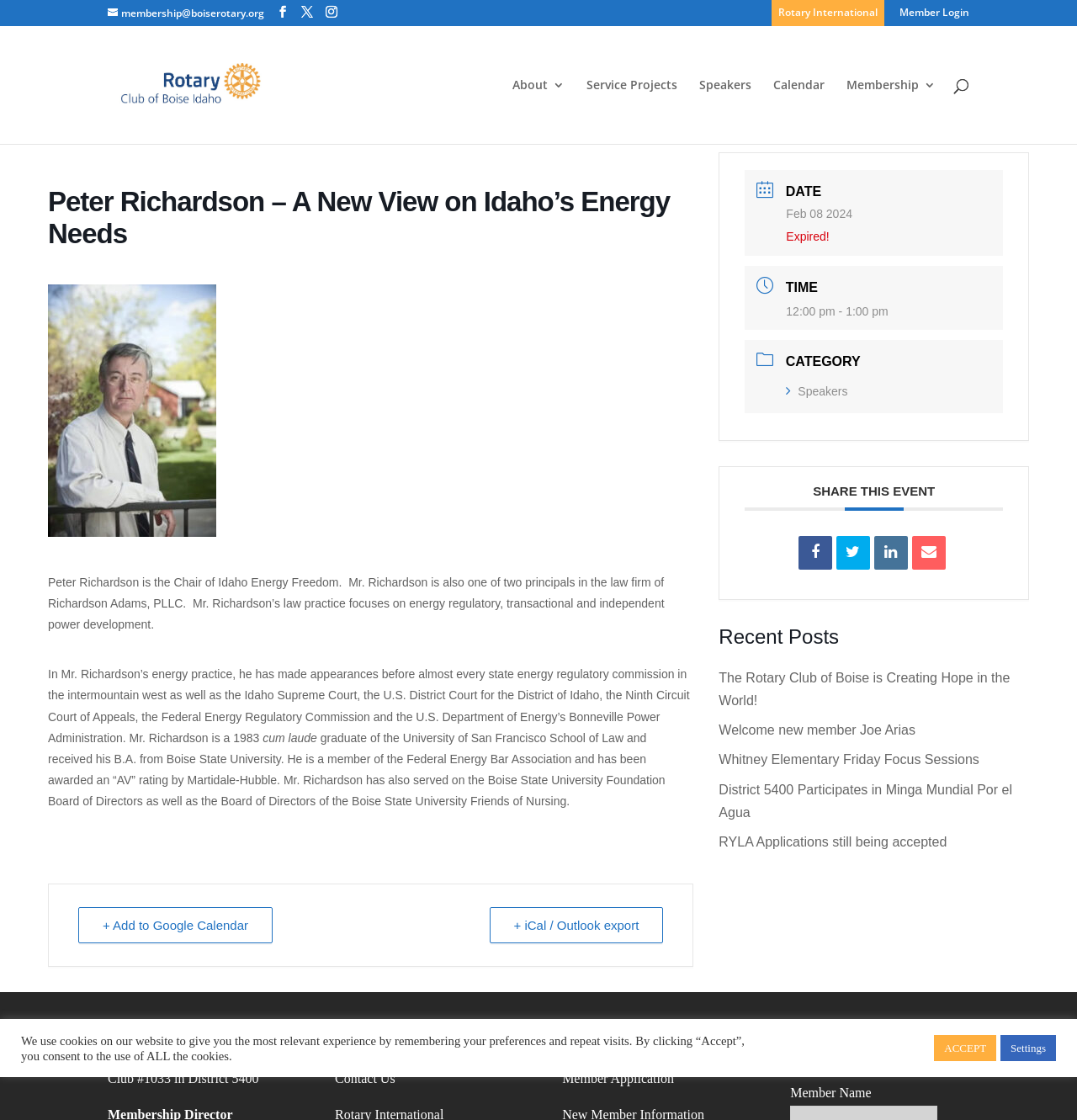Please answer the following query using a single word or phrase: 
What is the date of the event?

Feb 08 2024